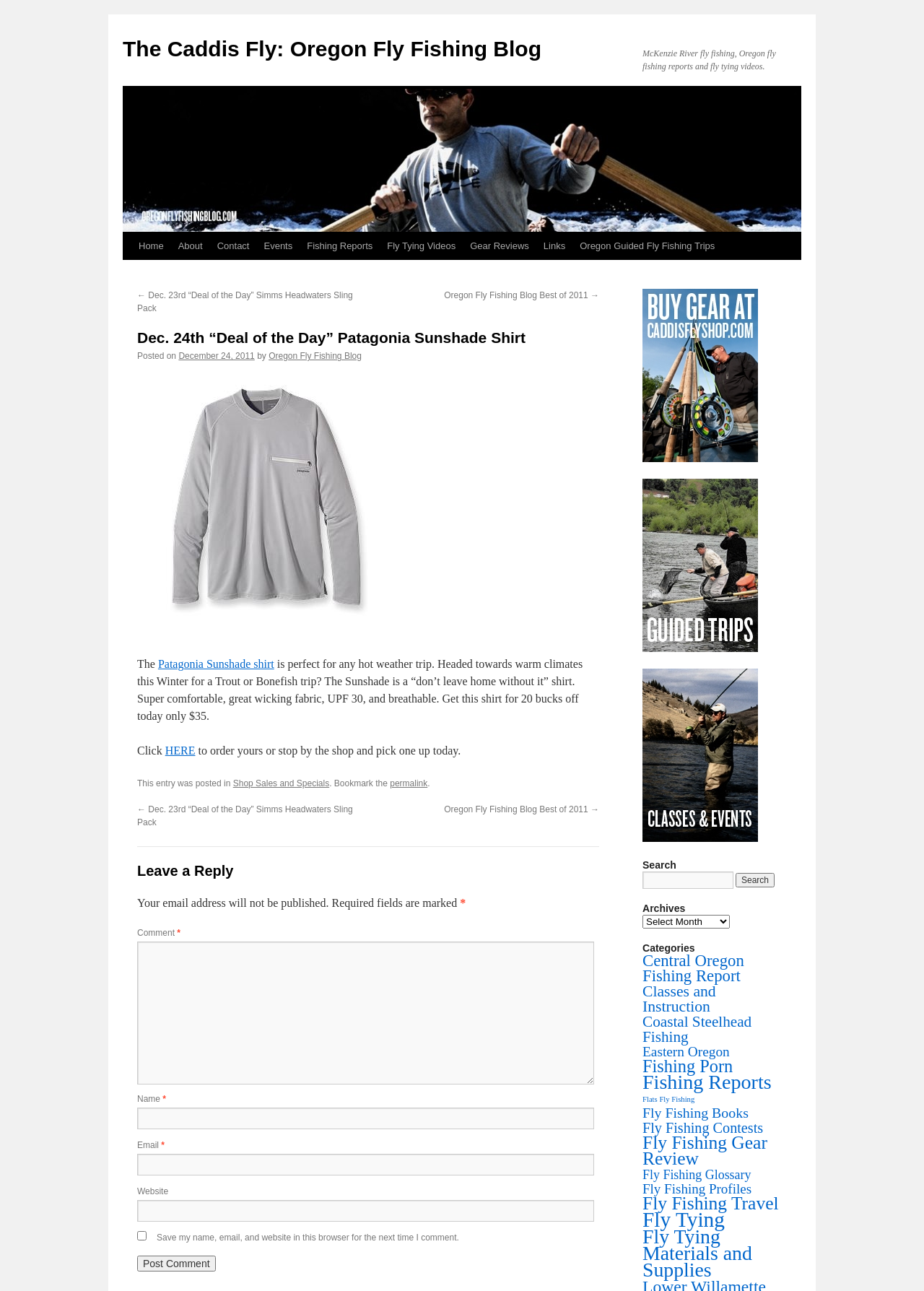Identify the bounding box coordinates of the specific part of the webpage to click to complete this instruction: "Click on the 'Patagonia Sunshade shirt' link".

[0.171, 0.51, 0.297, 0.519]